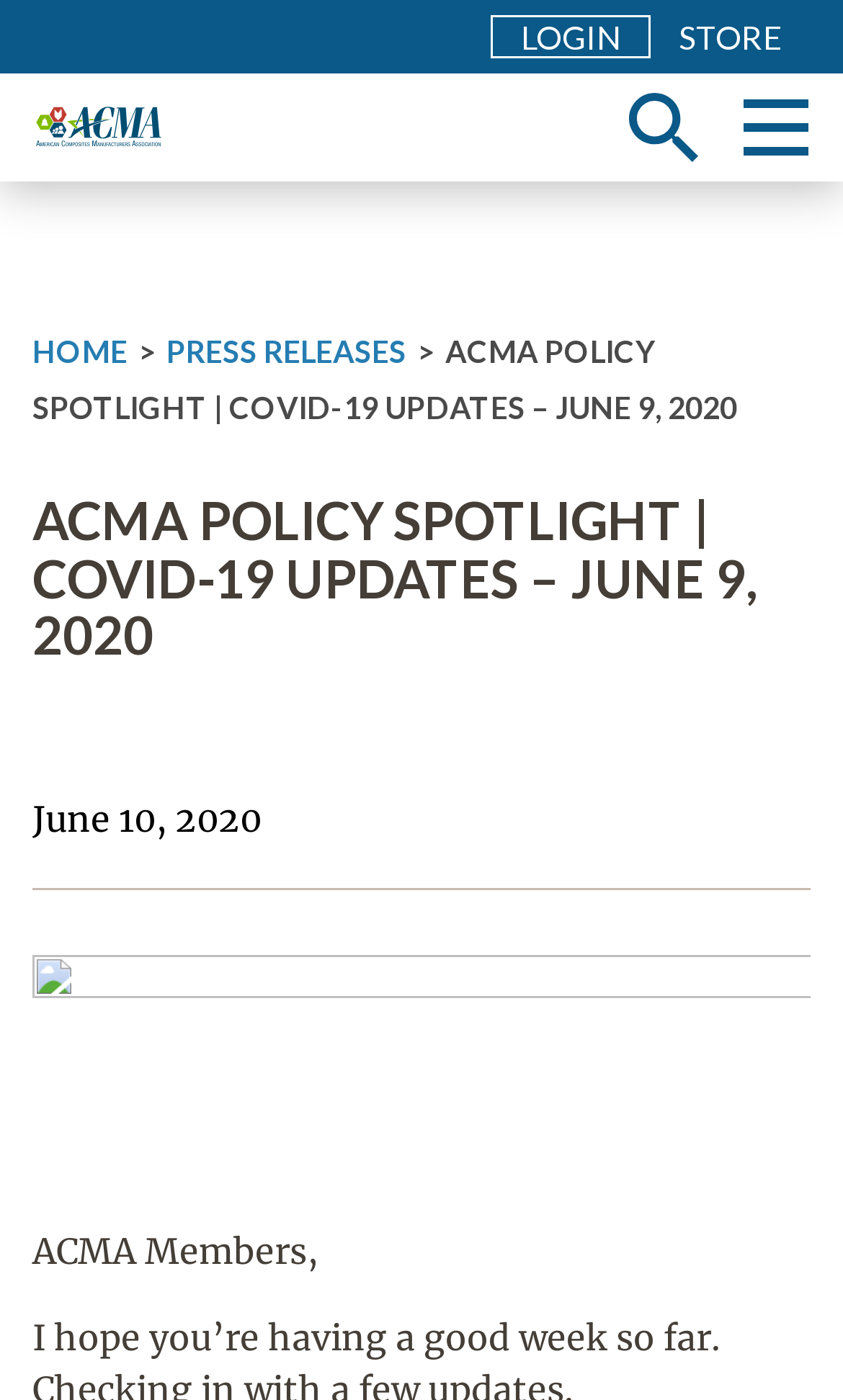Identify the bounding box coordinates for the region to click in order to carry out this instruction: "Visit the store". Provide the coordinates using four float numbers between 0 and 1, formatted as [left, top, right, bottom].

[0.772, 0.012, 0.962, 0.04]